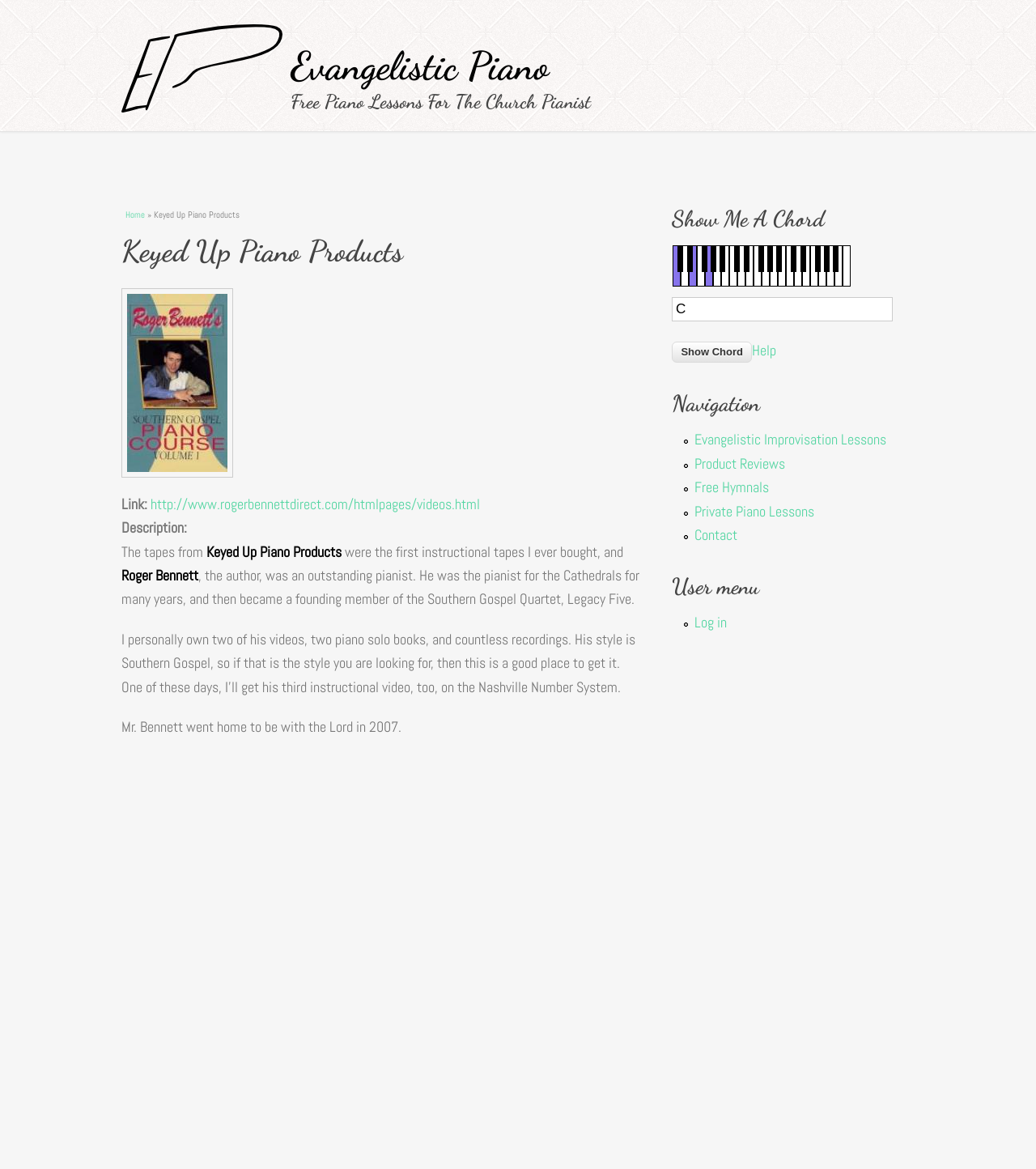Please locate the bounding box coordinates of the region I need to click to follow this instruction: "Get help".

[0.726, 0.291, 0.749, 0.307]